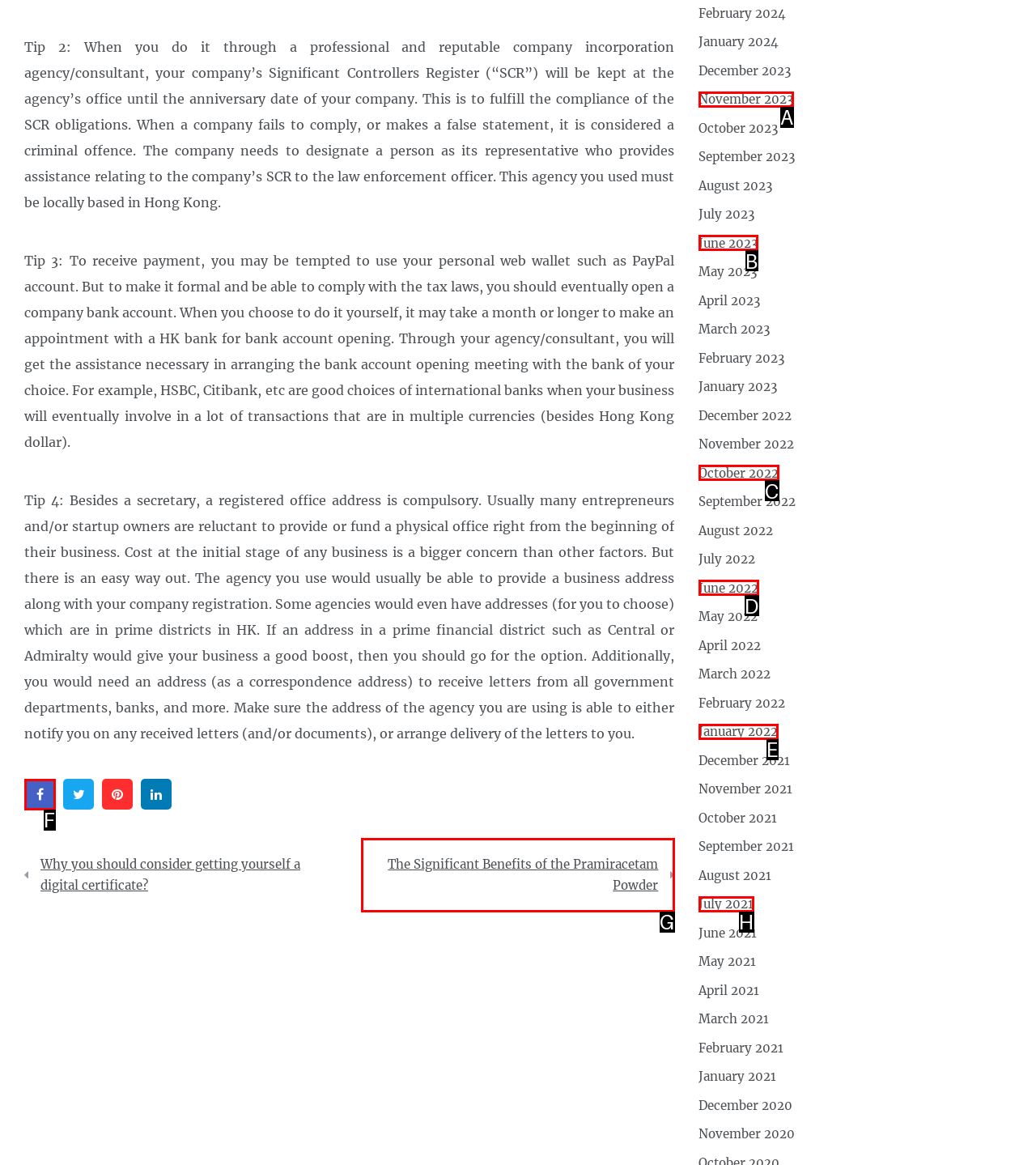Refer to the description: Hamilton Municipal Election 2010 and choose the option that best fits. Provide the letter of that option directly from the options.

None